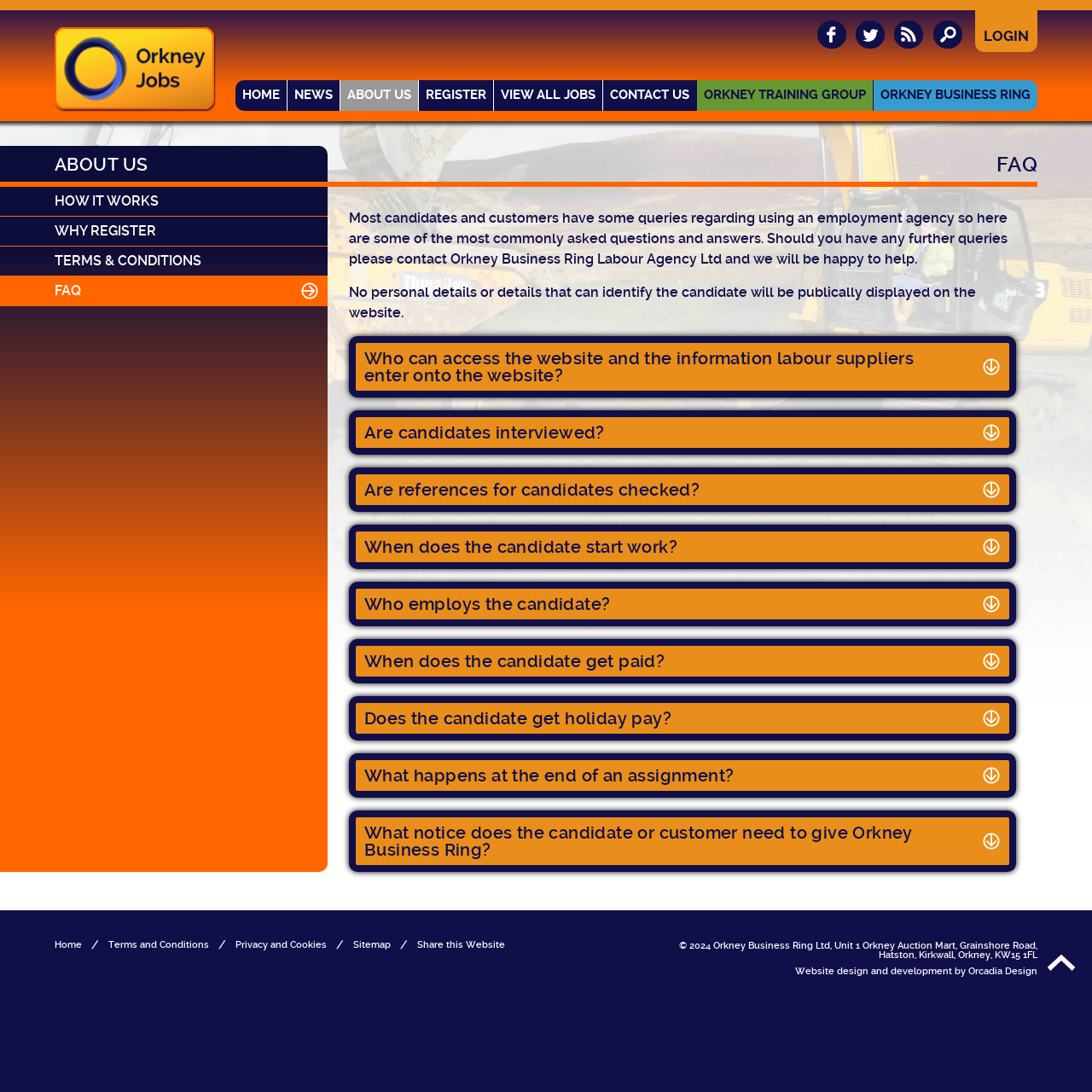Respond to the following query with just one word or a short phrase: 
What is the address of Orkney Business Ring Ltd?

KW15 1FL